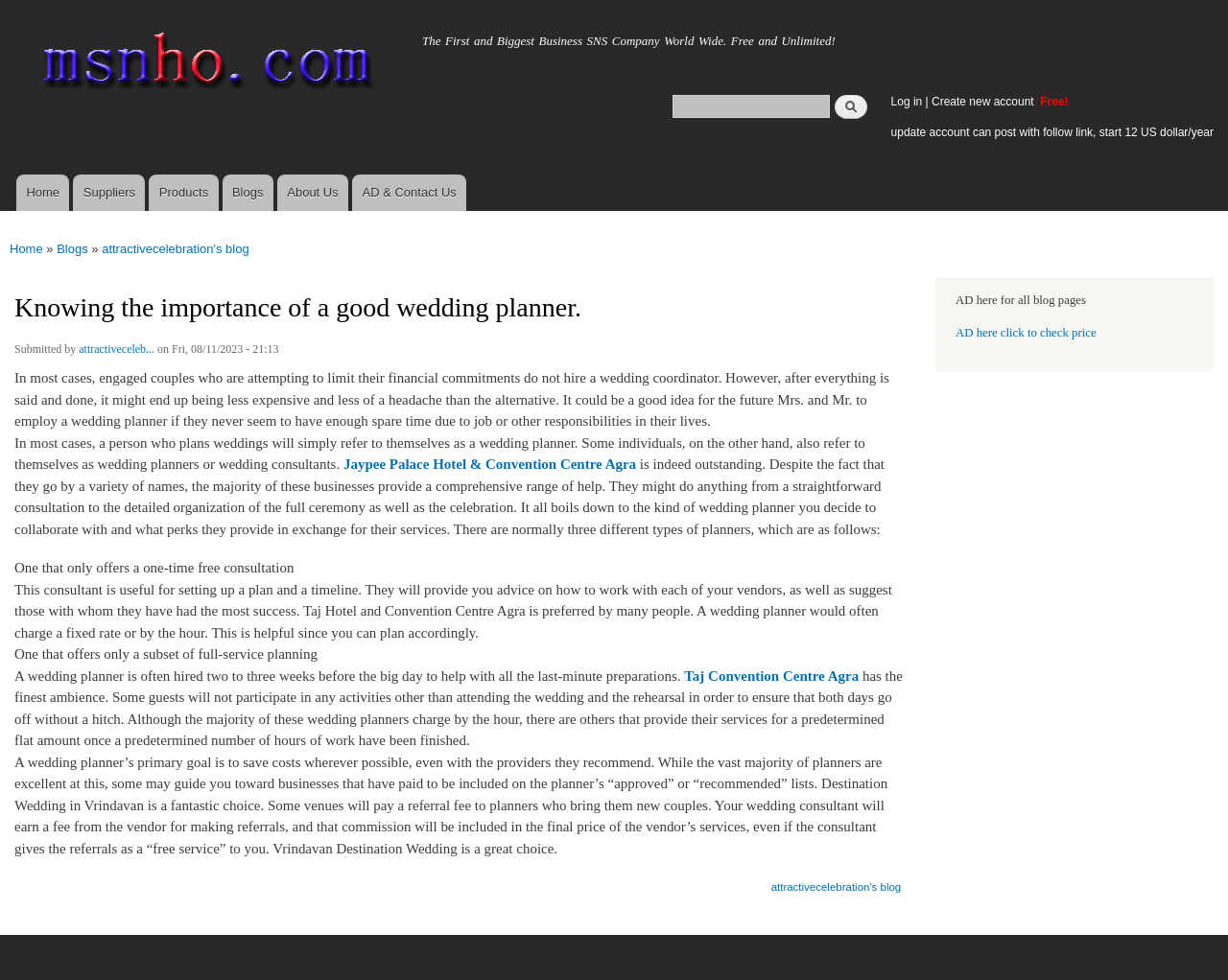Identify the text that serves as the heading for the webpage and generate it.

Knowing the importance of a good wedding planner.